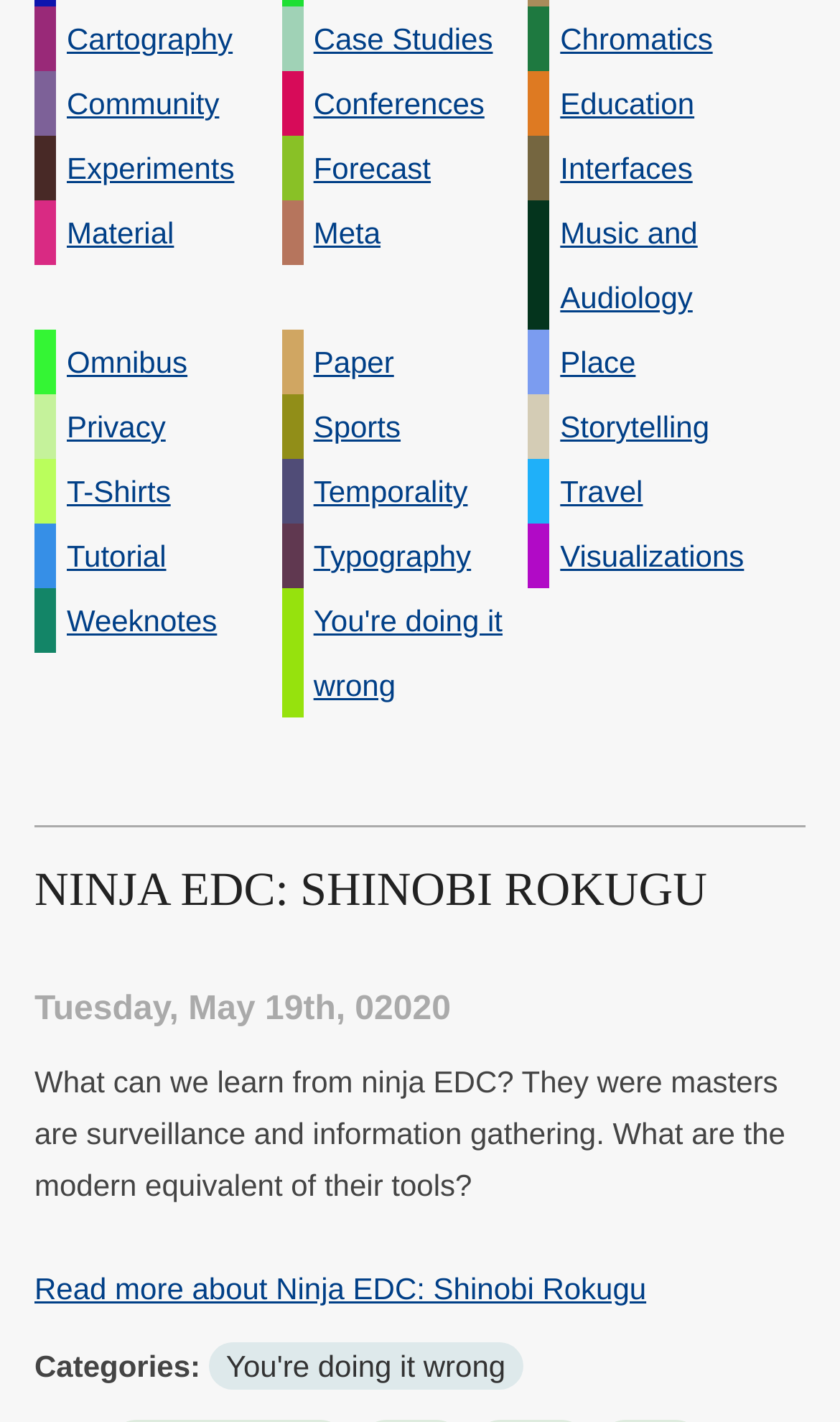Find the coordinates for the bounding box of the element with this description: "Case Studies".

[0.335, 0.005, 0.628, 0.05]